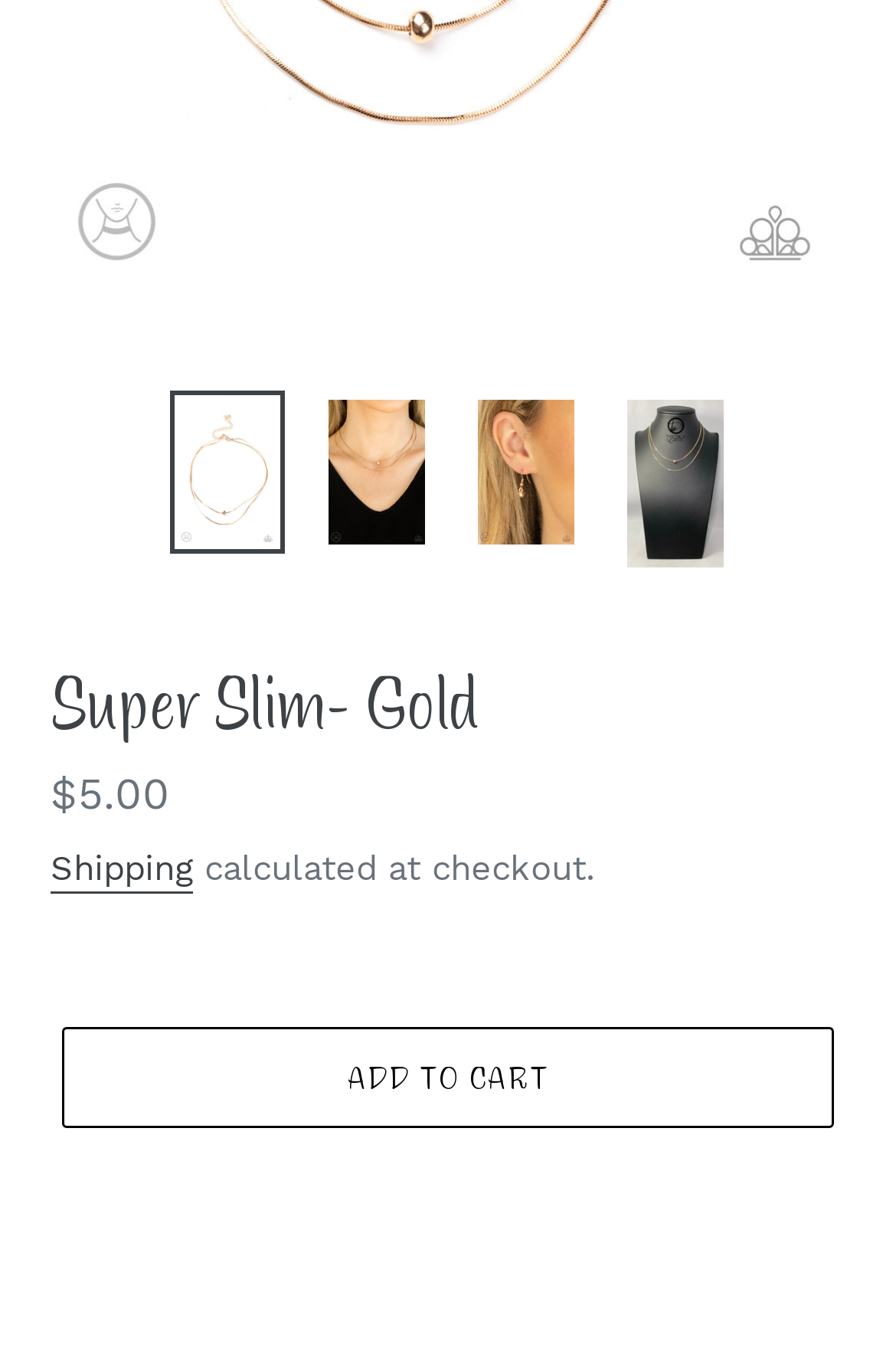Answer the question below using just one word or a short phrase: 
What is the shipping policy?

calculated at checkout